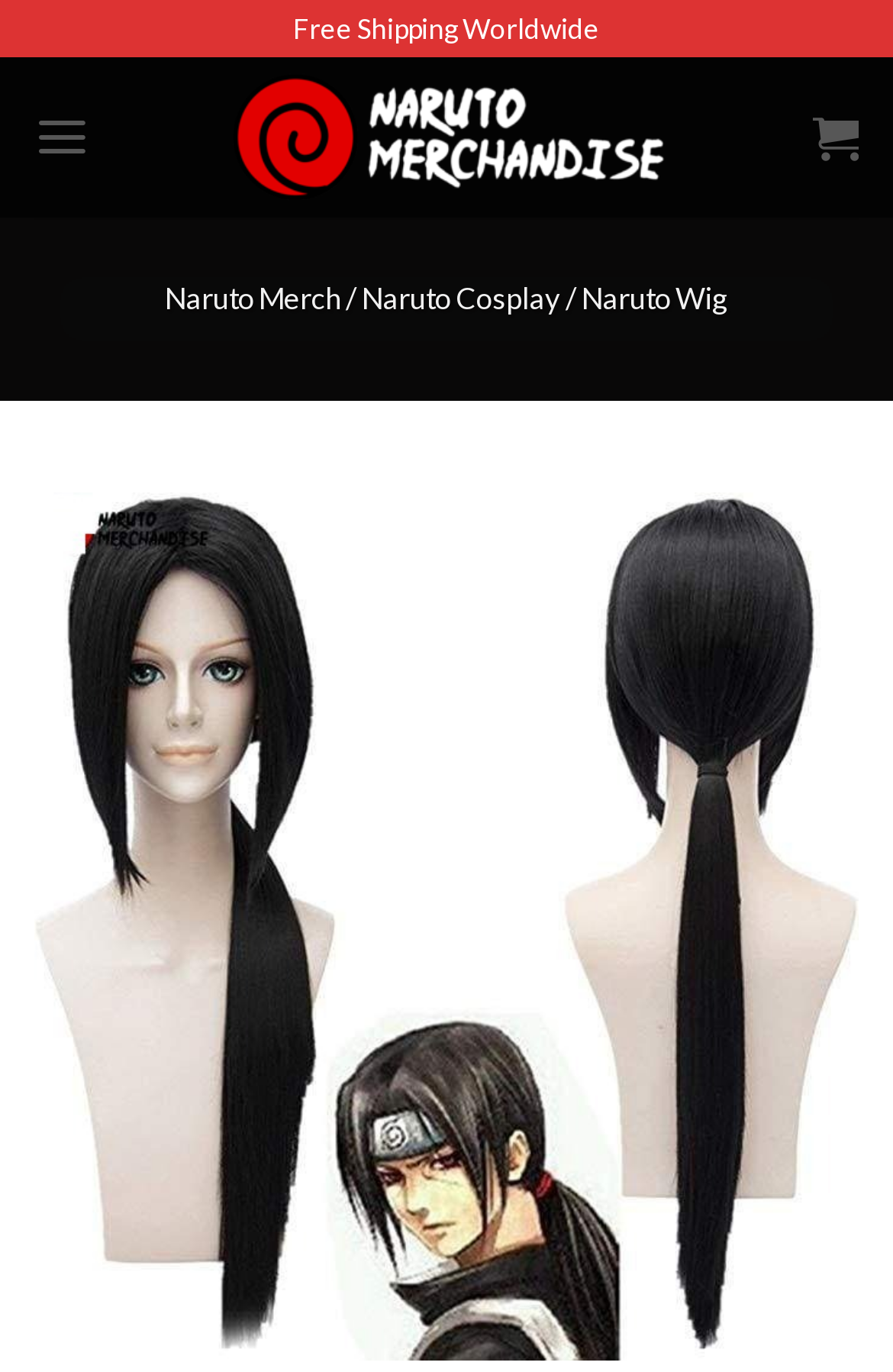From the webpage screenshot, predict the bounding box coordinates (top-left x, top-left y, bottom-right x, bottom-right y) for the UI element described here: aria-label="Menu"

[0.038, 0.059, 0.101, 0.141]